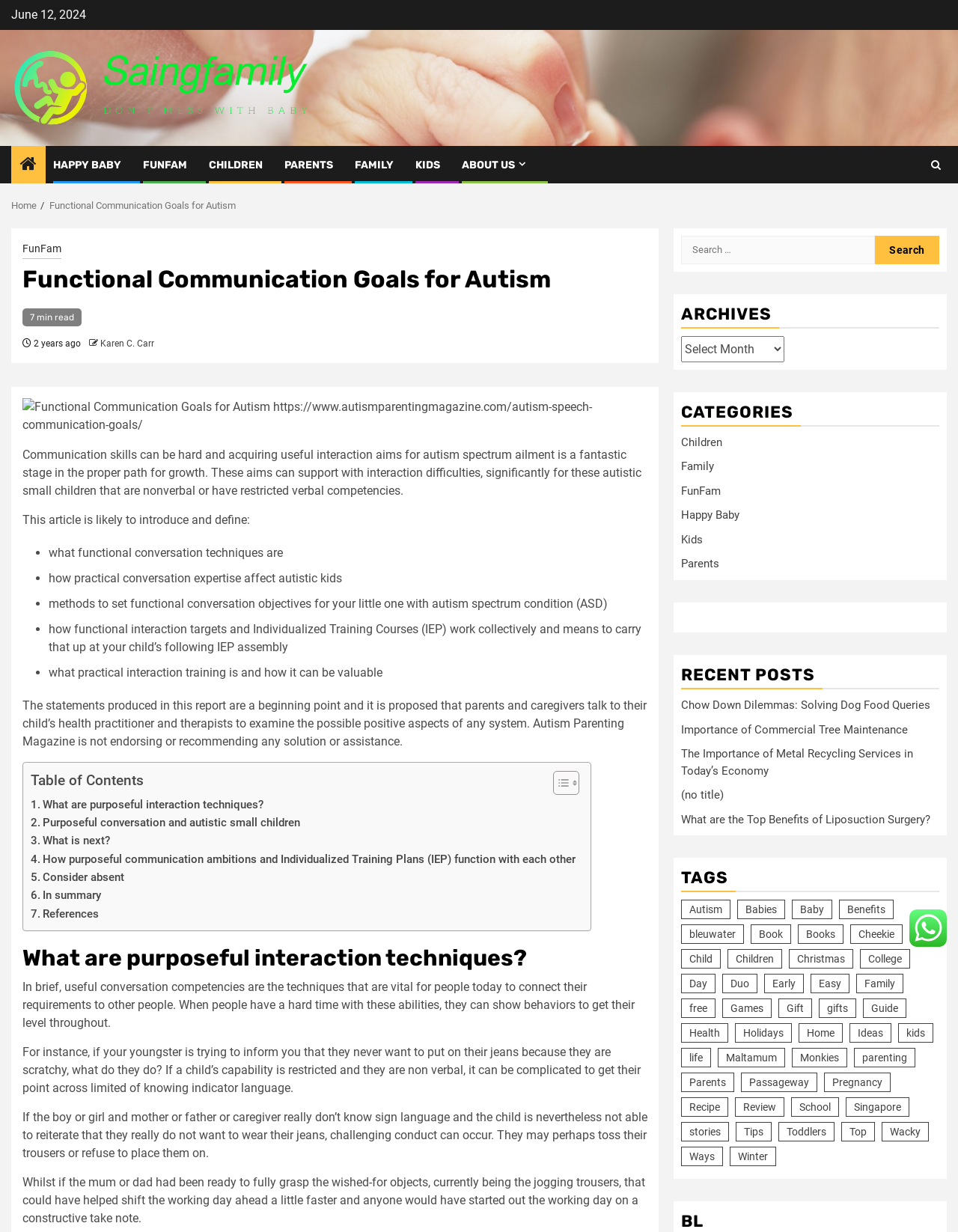Could you find the bounding box coordinates of the clickable area to complete this instruction: "Read the 'What are purposeful interaction techniques?' section"?

[0.023, 0.768, 0.676, 0.788]